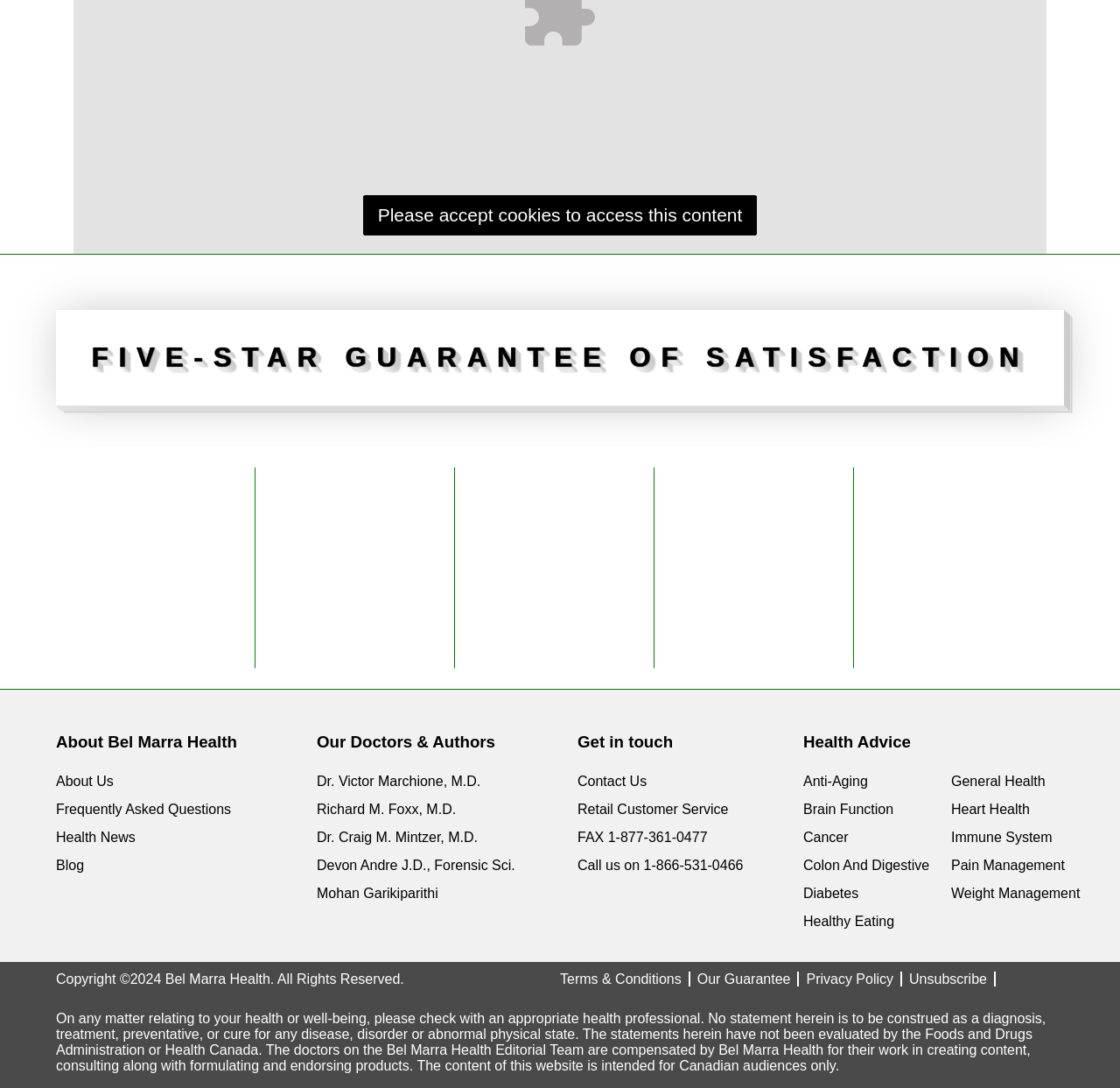Please specify the bounding box coordinates of the clickable region necessary for completing the following instruction: "Learn about Anti-Aging". The coordinates must consist of four float numbers between 0 and 1, i.e., [left, top, right, bottom].

[0.717, 0.712, 0.775, 0.725]